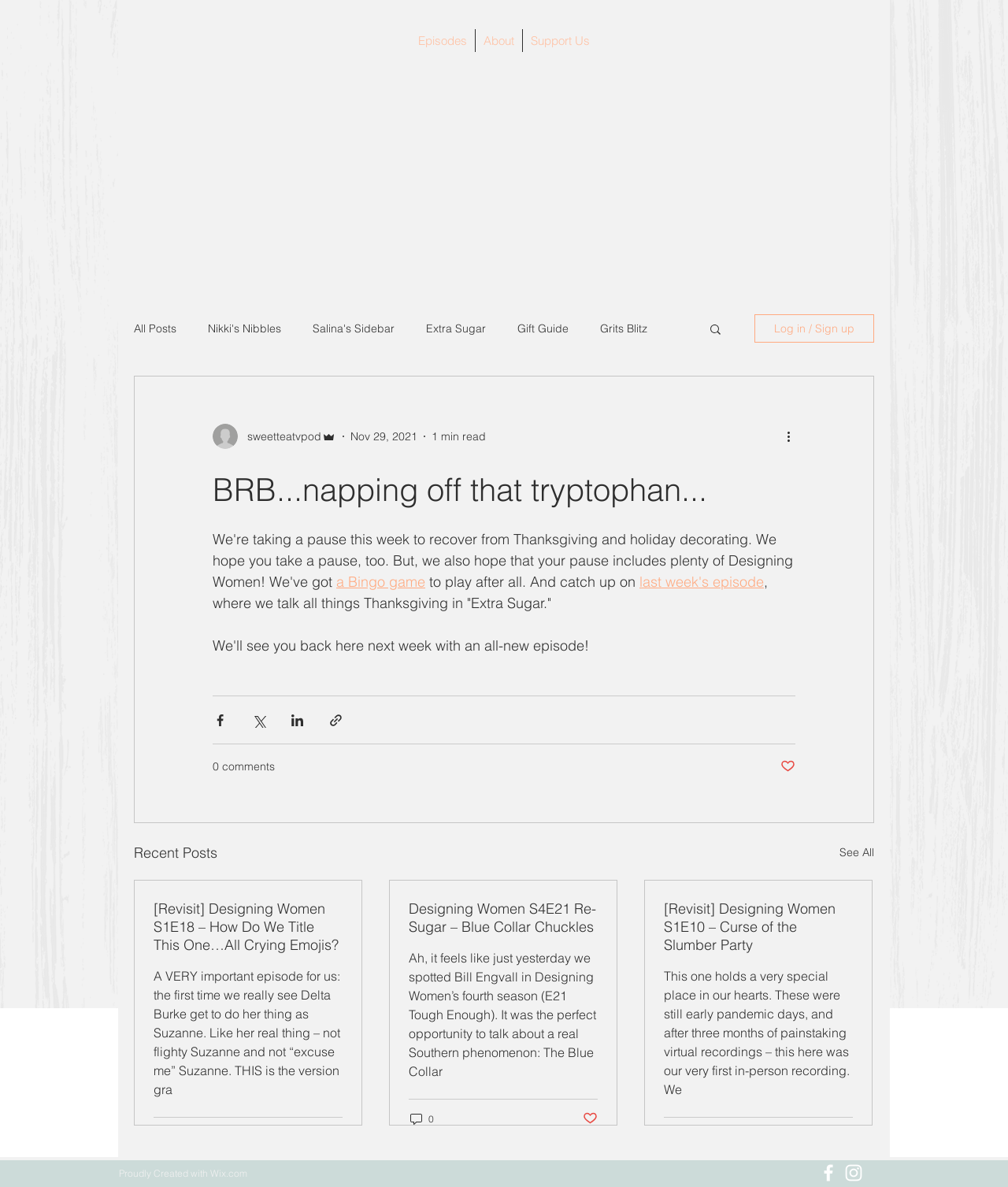Can users share posts on social media?
Look at the image and provide a detailed response to the question.

I found several button elements with images and text like 'Share via Facebook', 'Share via Twitter', etc., which suggests that users can share posts on social media.